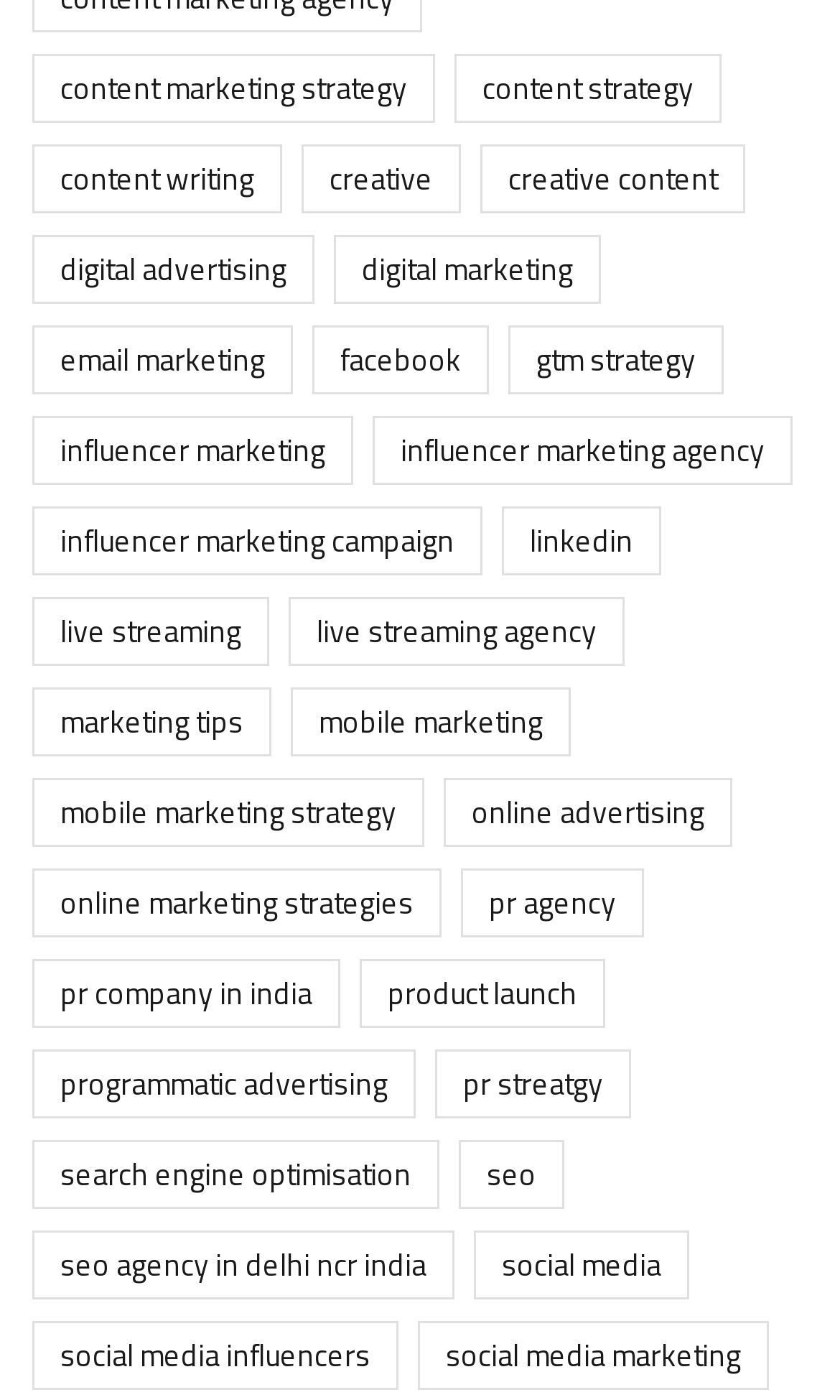Identify the bounding box coordinates of the part that should be clicked to carry out this instruction: "View search engine optimisation".

[0.038, 0.814, 0.523, 0.863]